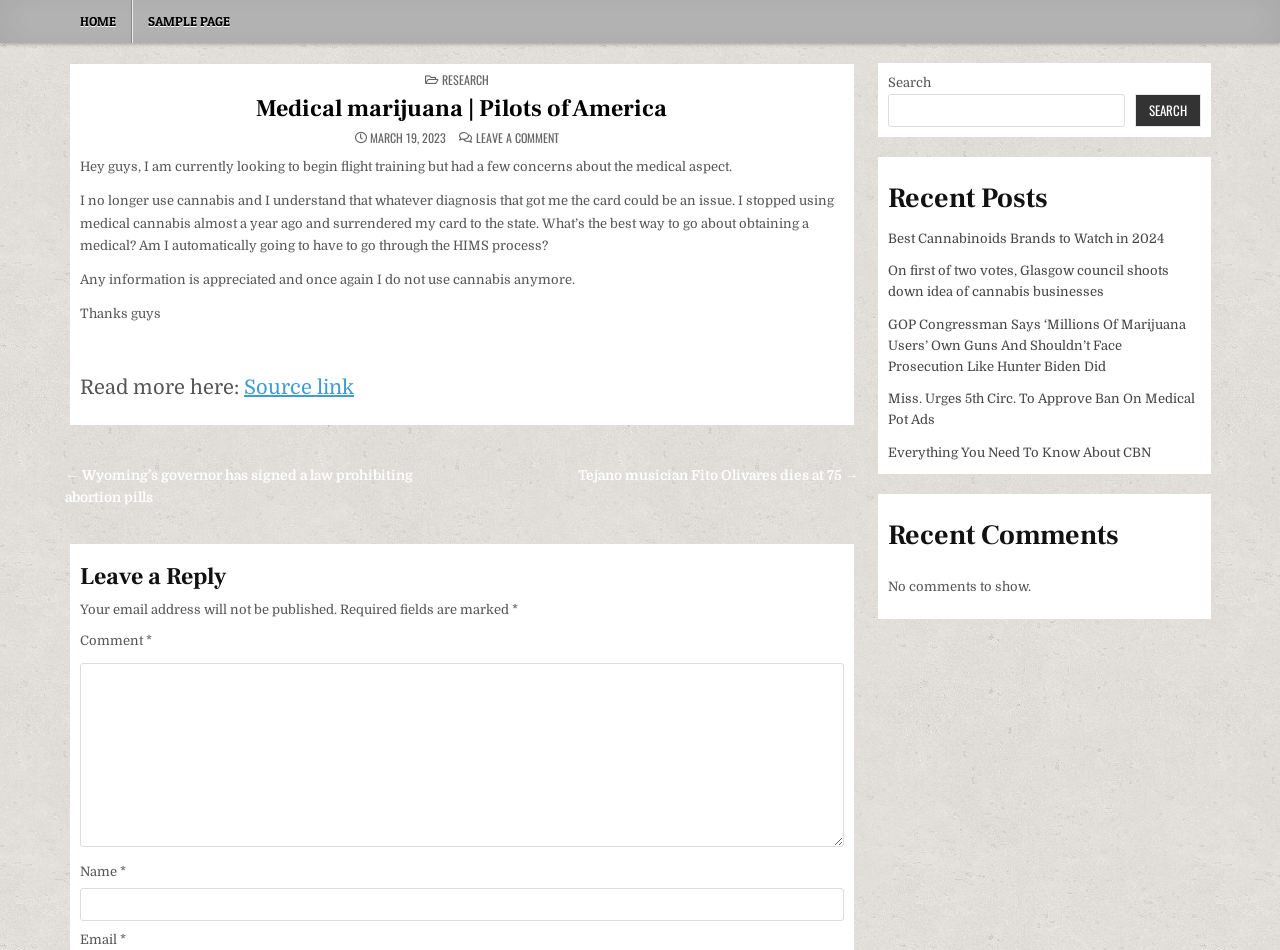Please identify the bounding box coordinates of the clickable area that will allow you to execute the instruction: "Search for something".

[0.694, 0.099, 0.879, 0.134]